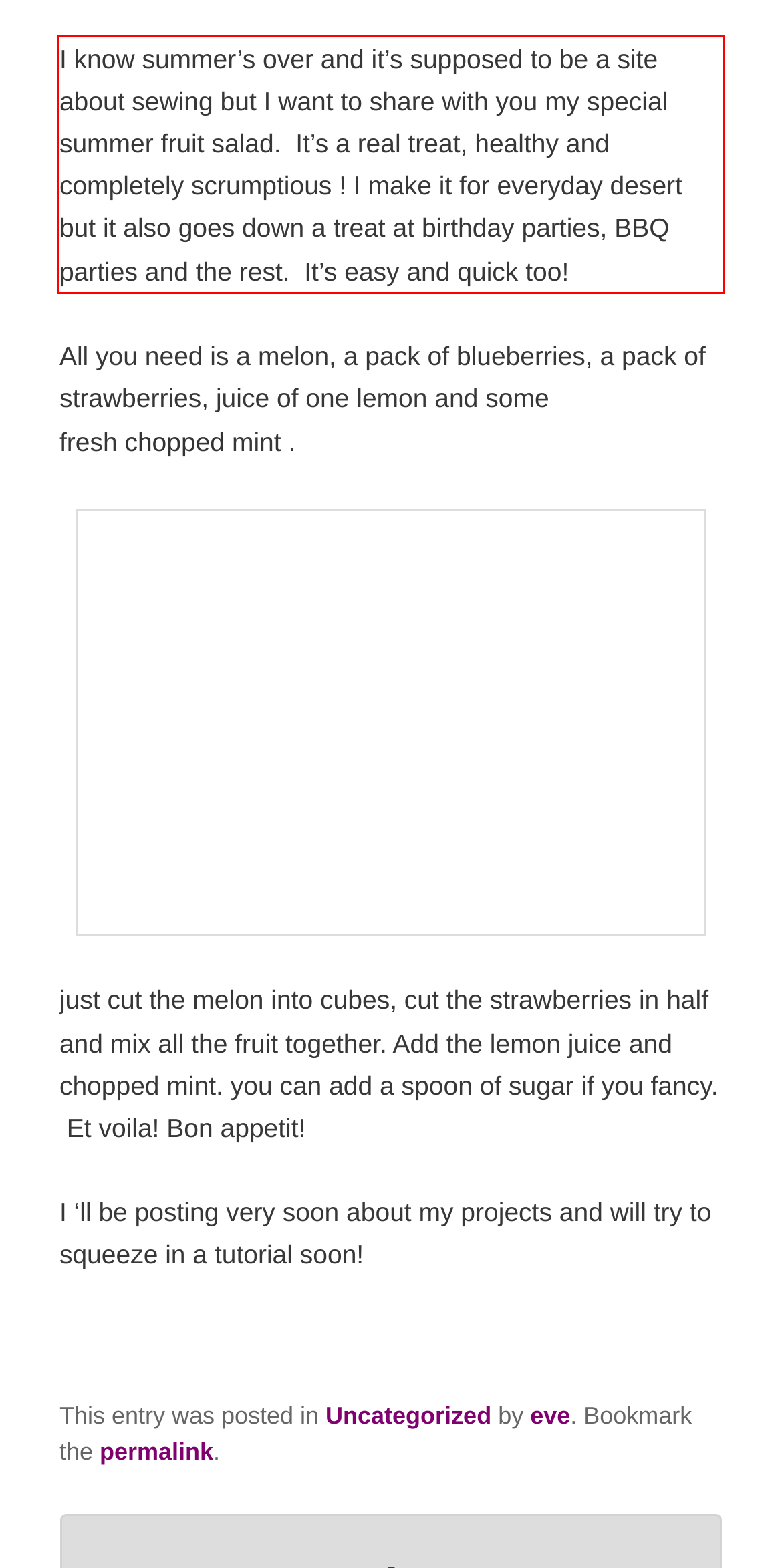Identify the text inside the red bounding box on the provided webpage screenshot by performing OCR.

I know summer’s over and it’s supposed to be a site about sewing but I want to share with you my special summer fruit salad. It’s a real treat, healthy and completely scrumptious ! I make it for everyday desert but it also goes down a treat at birthday parties, BBQ parties and the rest. It’s easy and quick too!